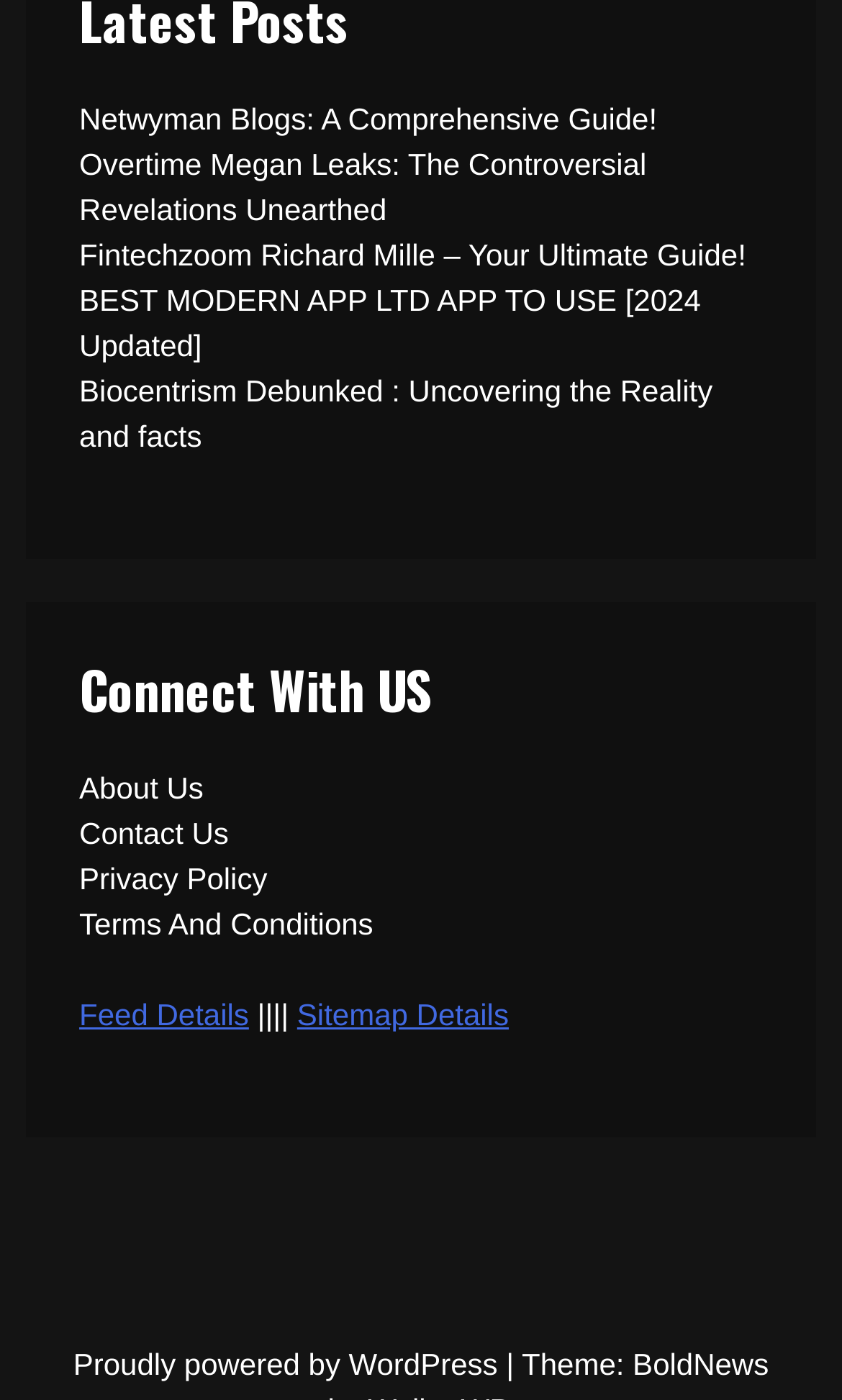Identify the bounding box coordinates for the element that needs to be clicked to fulfill this instruction: "Explore Fintechzoom Richard Mille". Provide the coordinates in the format of four float numbers between 0 and 1: [left, top, right, bottom].

[0.094, 0.169, 0.886, 0.194]